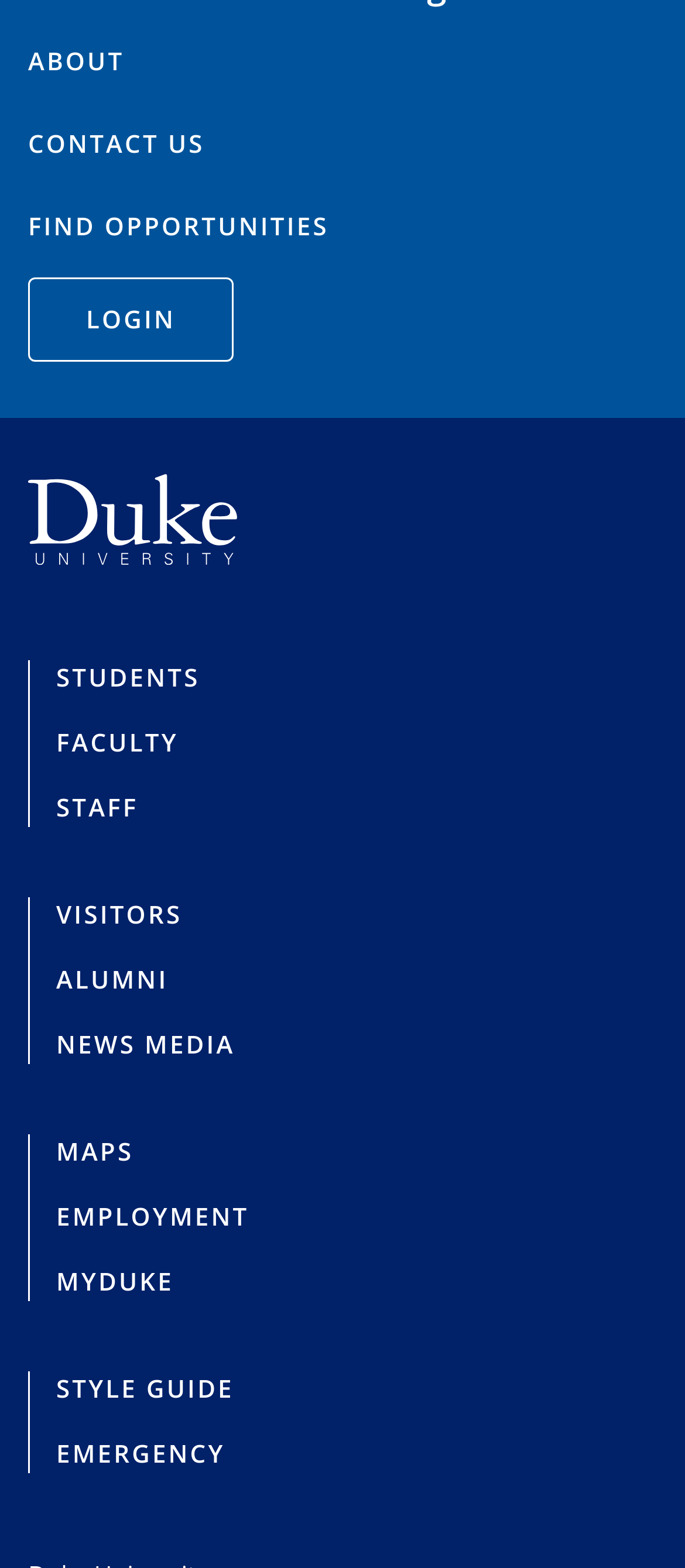Calculate the bounding box coordinates of the UI element given the description: "Students".

[0.082, 0.422, 0.292, 0.444]